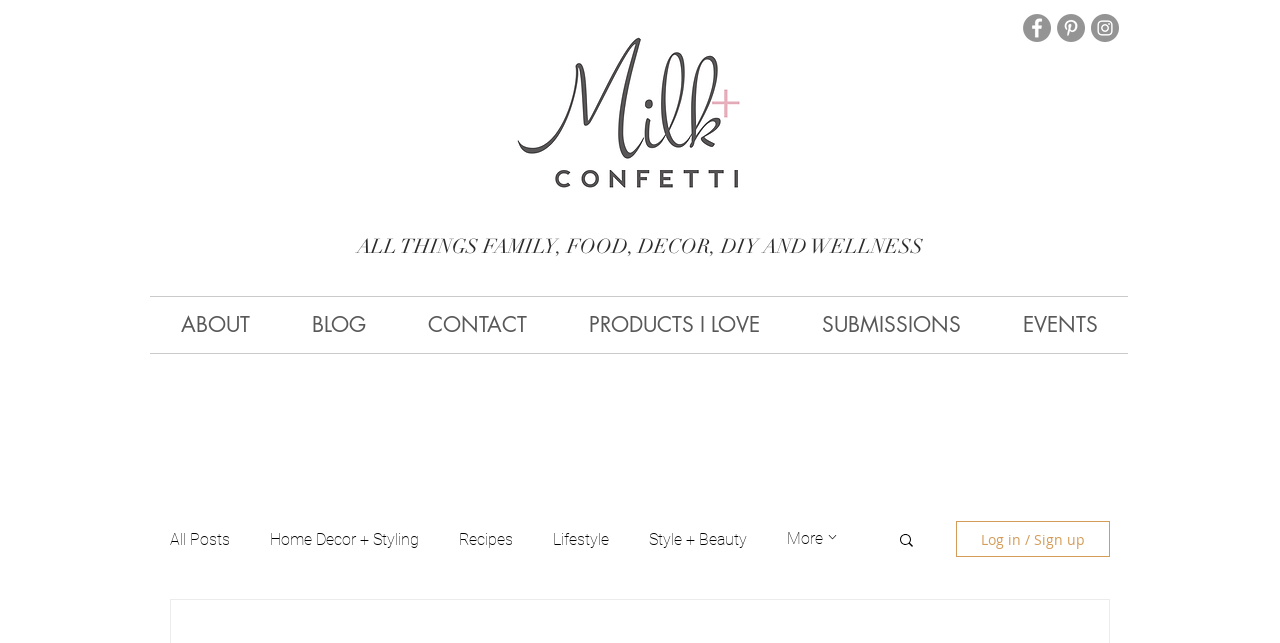Can you give a comprehensive explanation to the question given the content of the image?
What is the name of the blog?

The name of the blog can be determined by looking at the root element, which is 'MOMMY STYLE - GIRLY AND REFINED'. The first part of this title is 'MOMMY STYLE', which is the name of the blog.